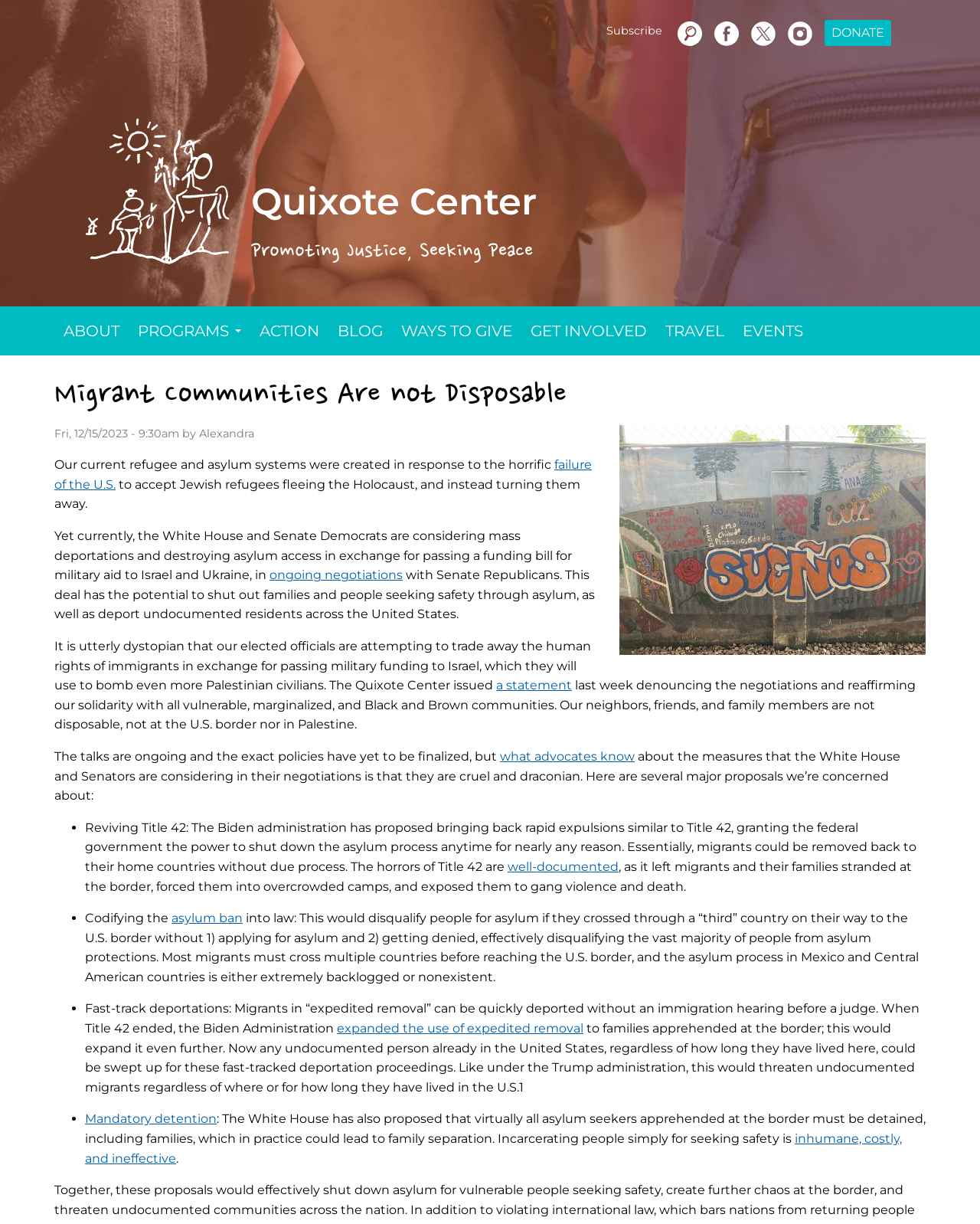Identify the bounding box of the HTML element described as: "Quixote CenterPromoting Justice, Seeking Peace".

[0.08, 0.092, 0.97, 0.22]